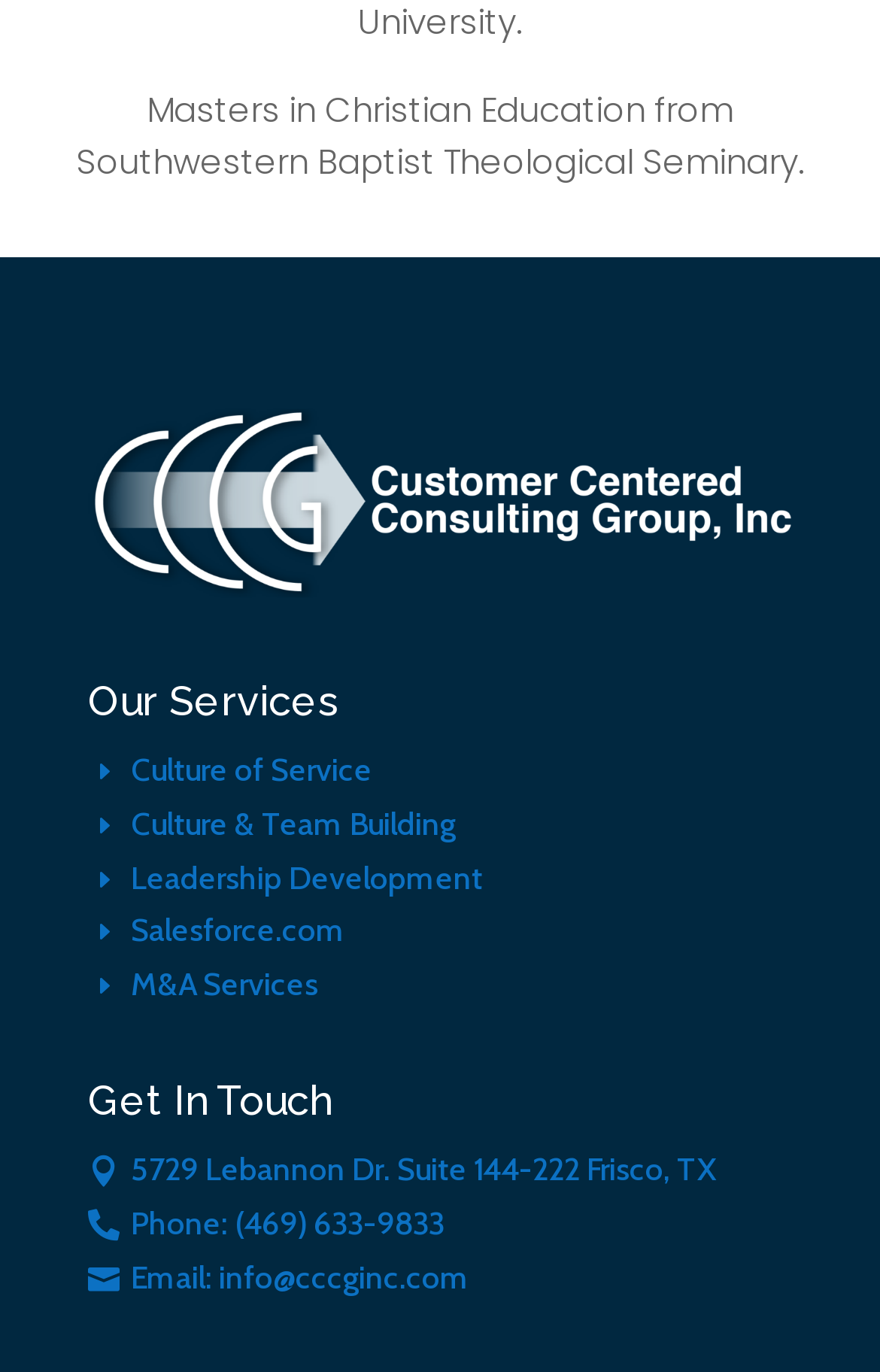What is the company name?
Answer the question with a single word or phrase, referring to the image.

Customer Centered Consulting Group